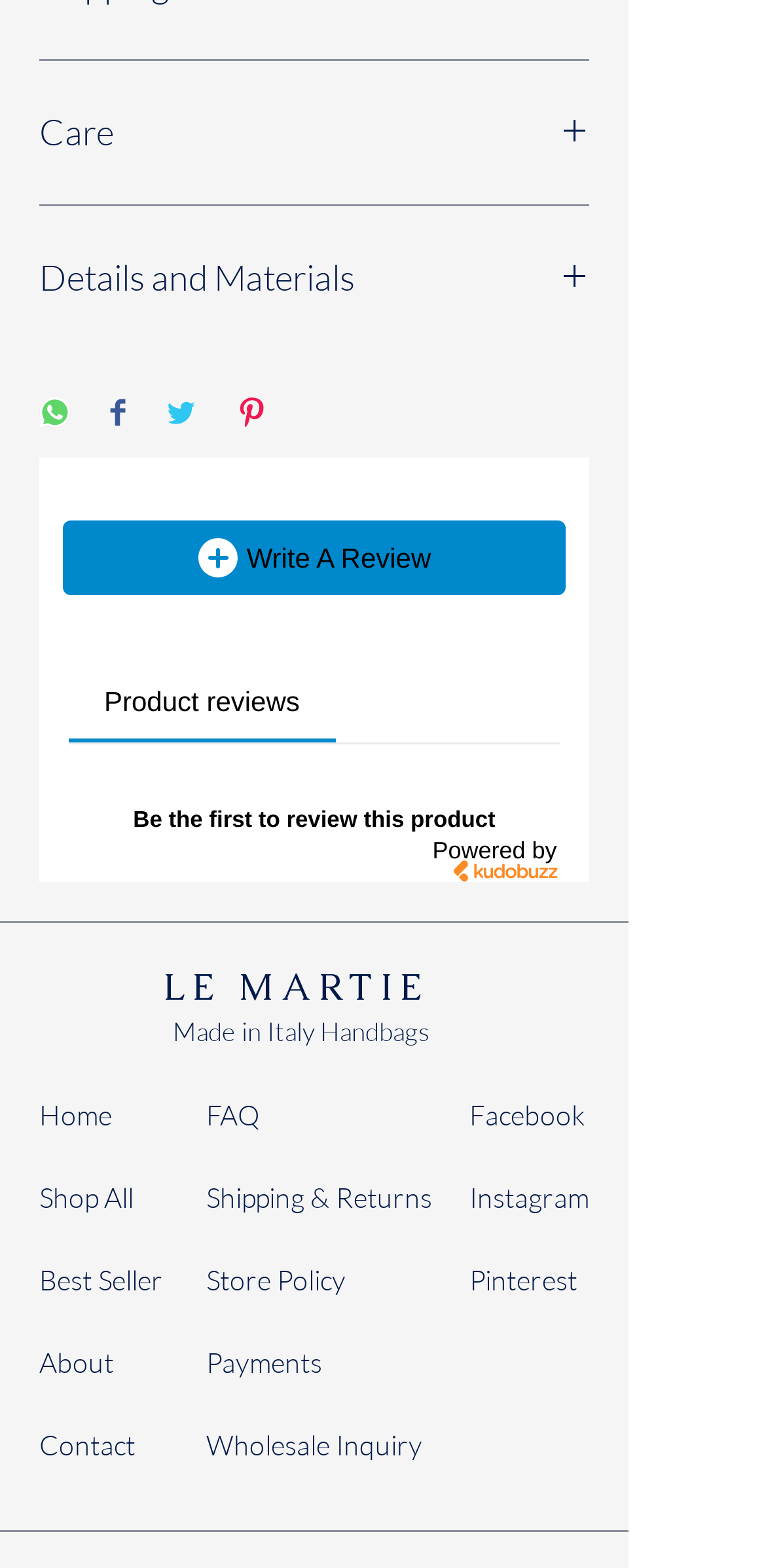Specify the bounding box coordinates of the element's area that should be clicked to execute the given instruction: "Learn about the main idea of the book Security Analysis". The coordinates should be four float numbers between 0 and 1, i.e., [left, top, right, bottom].

None